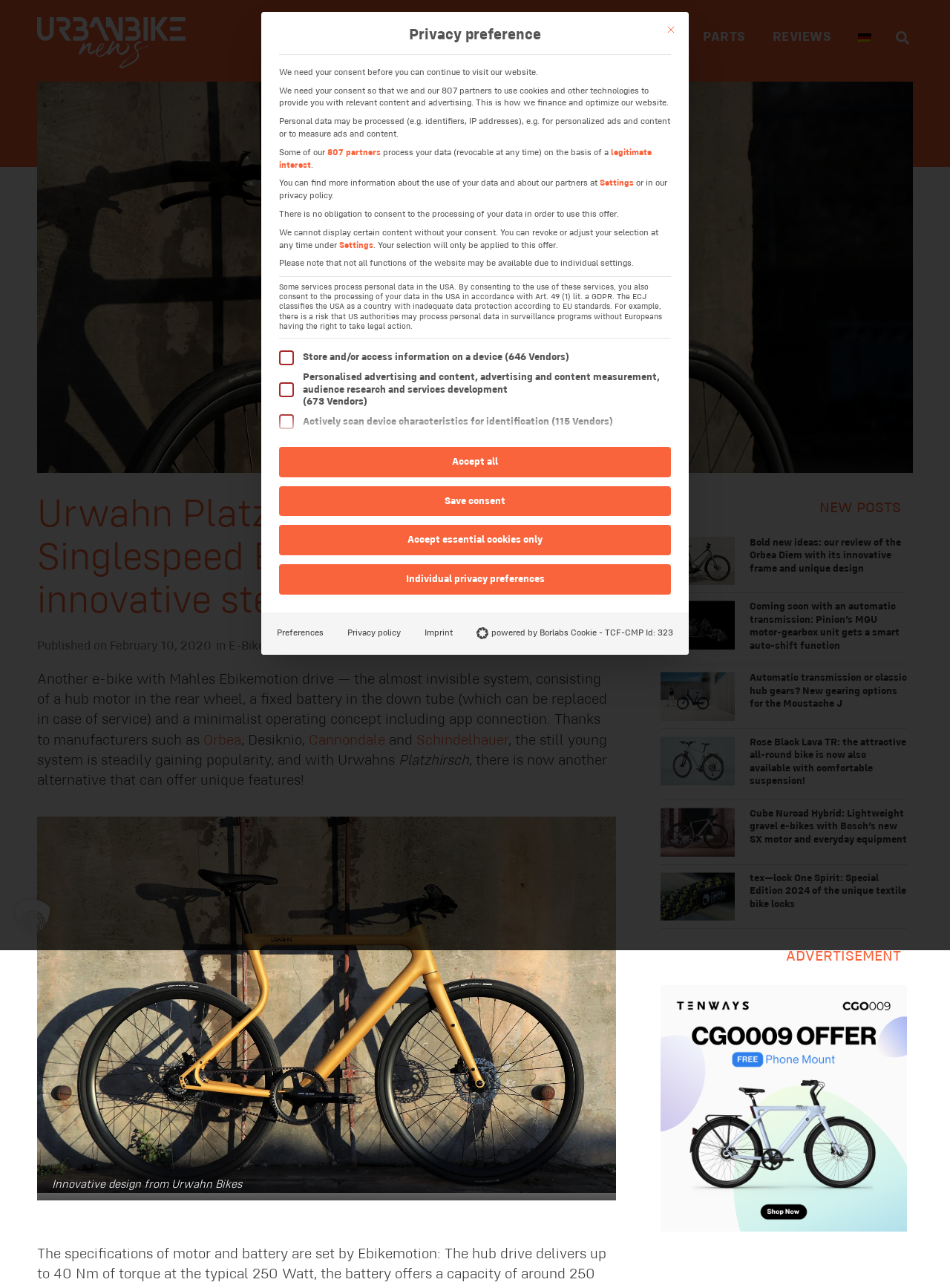Please specify the bounding box coordinates of the element that should be clicked to execute the given instruction: 'Click on REVIEWS'. Ensure the coordinates are four float numbers between 0 and 1, expressed as [left, top, right, bottom].

[0.799, 0.0, 0.889, 0.058]